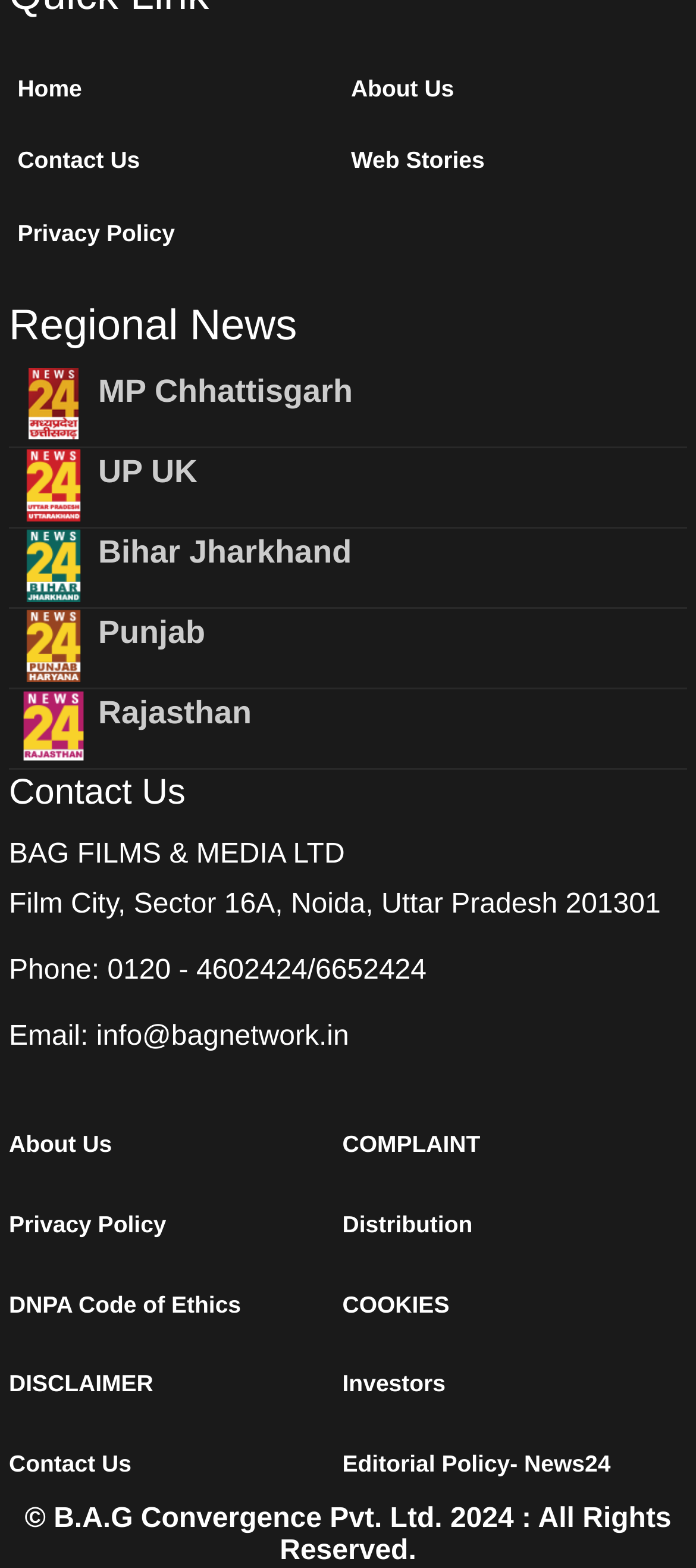Please specify the bounding box coordinates of the area that should be clicked to accomplish the following instruction: "Read Regional News". The coordinates should consist of four float numbers between 0 and 1, i.e., [left, top, right, bottom].

[0.013, 0.19, 0.987, 0.226]